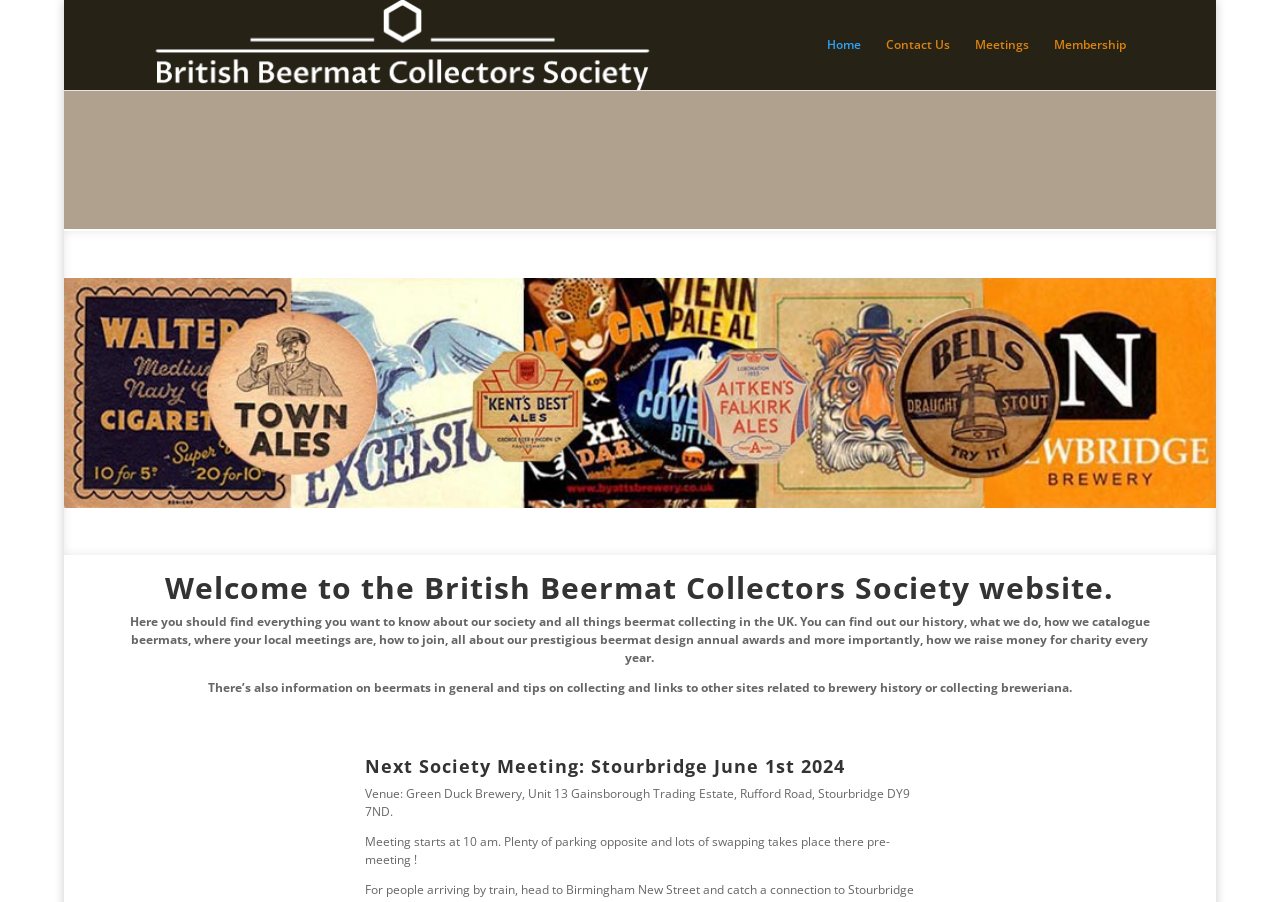Where is the next society meeting?
Answer the question in as much detail as possible.

The location of the next society meeting can be found in the text on the webpage, which says 'Venue: Green Duck Brewery, Unit 13 Gainsborough Trading Estate, Rufford Road, Stourbridge DY9 7ND.' This information is provided under the heading 'Next Society Meeting: Stourbridge June 1st 2024'.